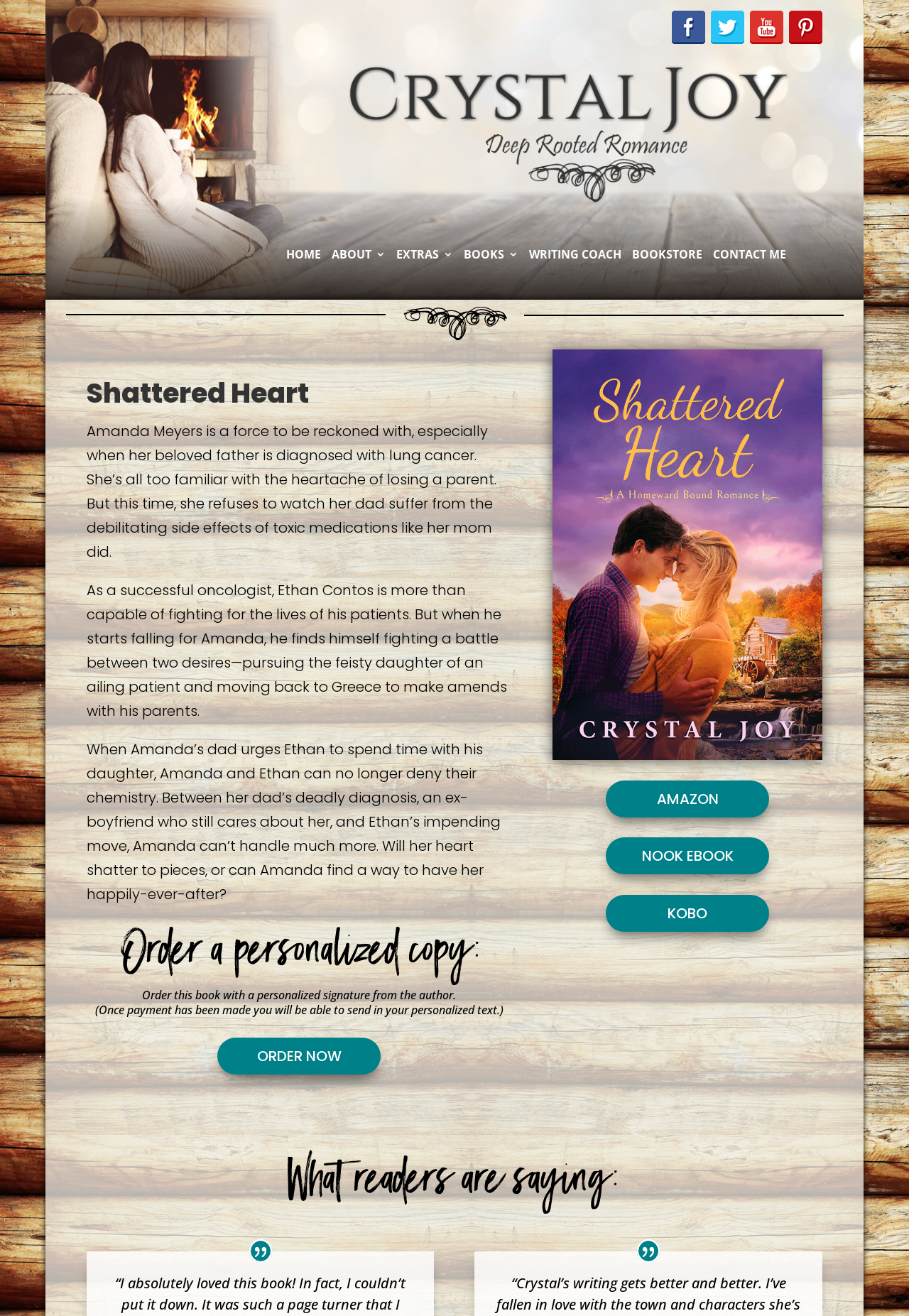Give a one-word or one-phrase response to the question:
What is the theme of the book?

cancer, love